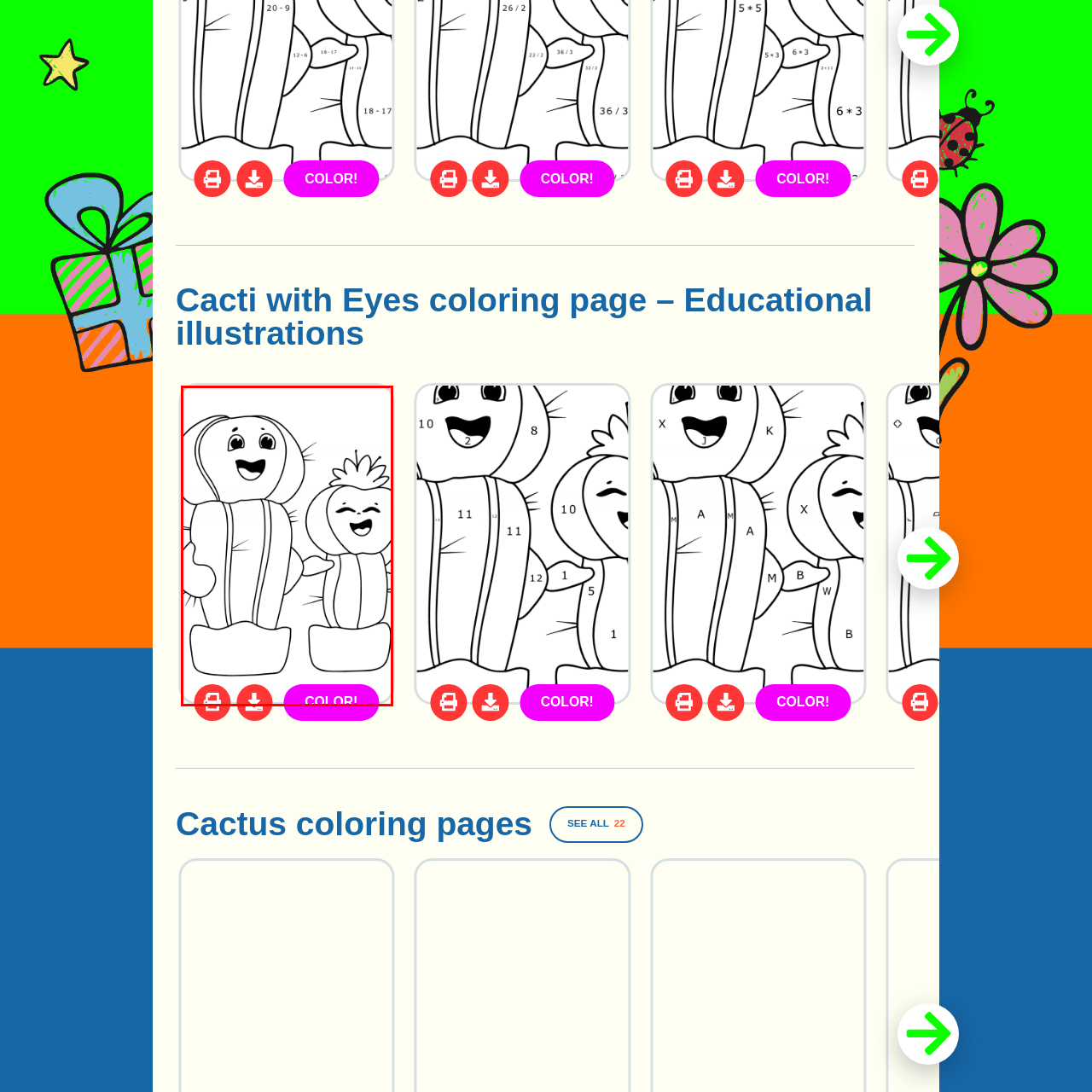What is the shape of the larger cactus's top?
Look at the image within the red bounding box and provide a single word or phrase as an answer.

Round